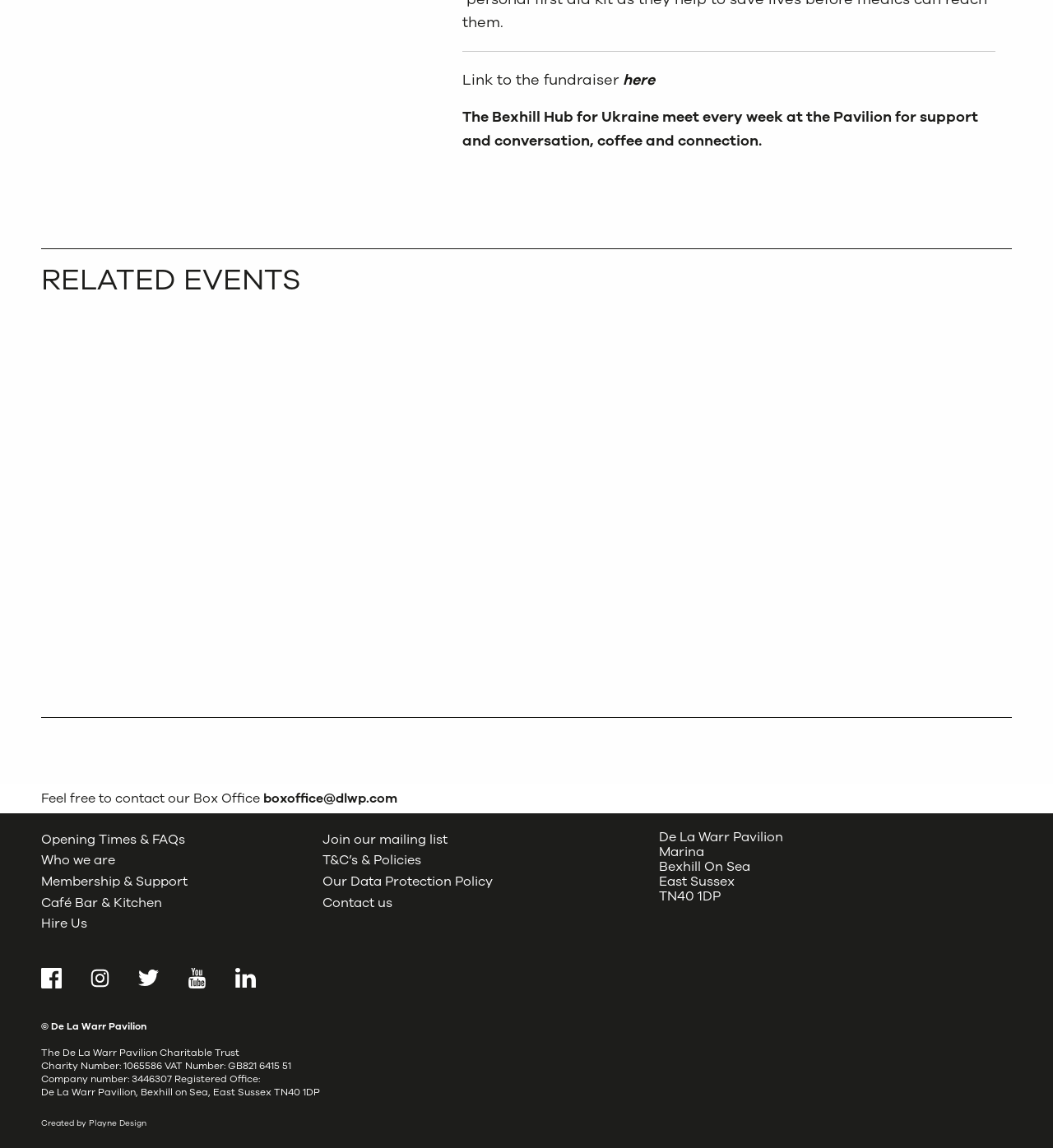Please identify the bounding box coordinates of the element that needs to be clicked to execute the following command: "Click on the link to the fundraiser". Provide the bounding box using four float numbers between 0 and 1, formatted as [left, top, right, bottom].

[0.439, 0.061, 0.591, 0.078]